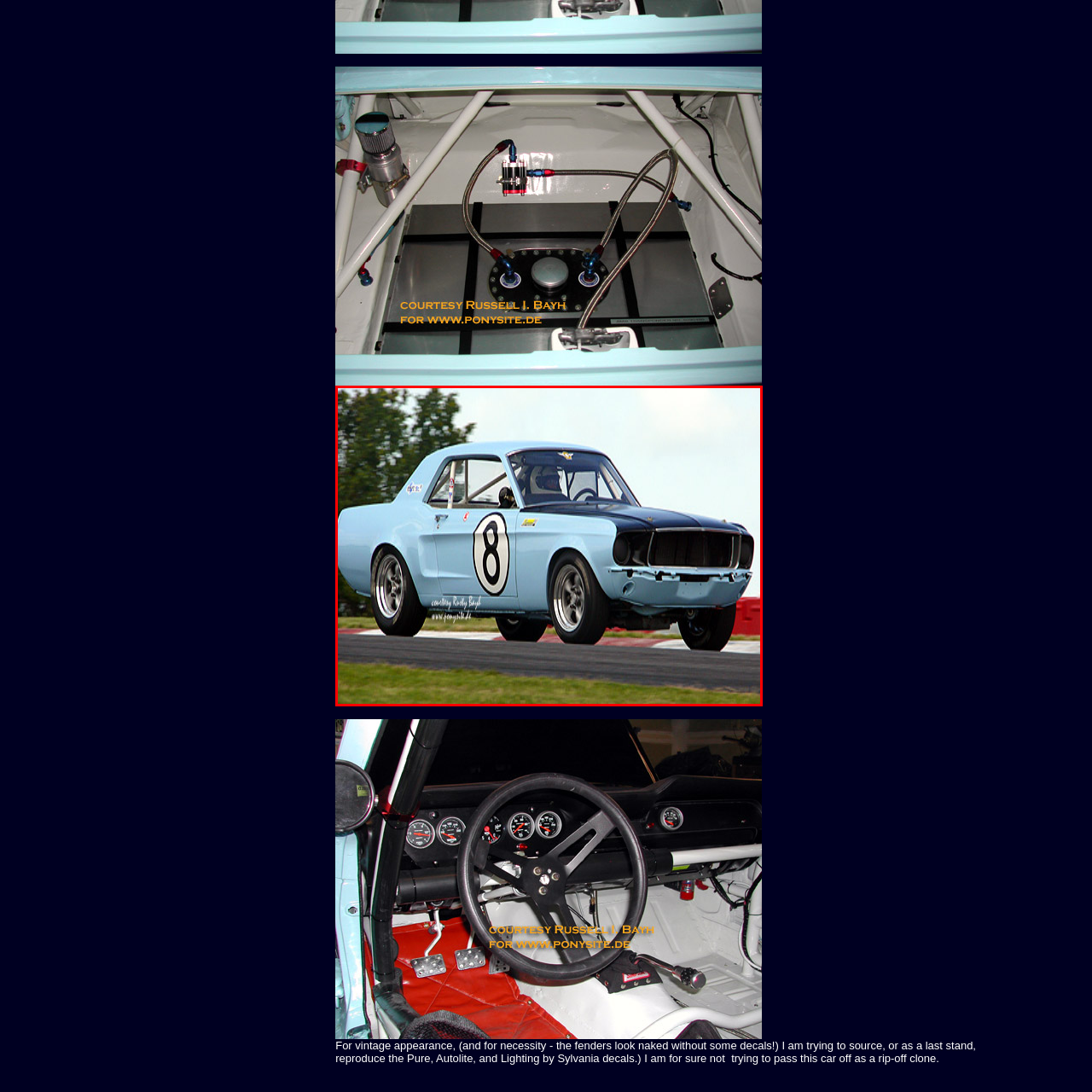Give a detailed account of the scene depicted in the image inside the red rectangle.

This dynamic image showcases a vintage race car, specifically a modified Mustangs-style vehicle, captured in motion on a racetrack. The car features a striking light blue body with a bold black hood and the number "8" prominently displayed on its side, emphasizing its racing pedigree. The vehicle’s design reflects a nostalgic and classic aesthetic, appealing to fans of vintage motorsports.

In the background, a blurred landscape suggests an outdoor racing environment, with green foliage and a stretch of track visible, enhancing the sense of speed and excitement. The attention to detail in the car’s modifications hints at its competitive spirit, while the absence of fenders showcases a raw racing style. This image beautifully encapsulates the essence of vintage racing culture, coupled with the challenge of sourcing or reproducing authentic decals to maintain its aesthetic integrity.